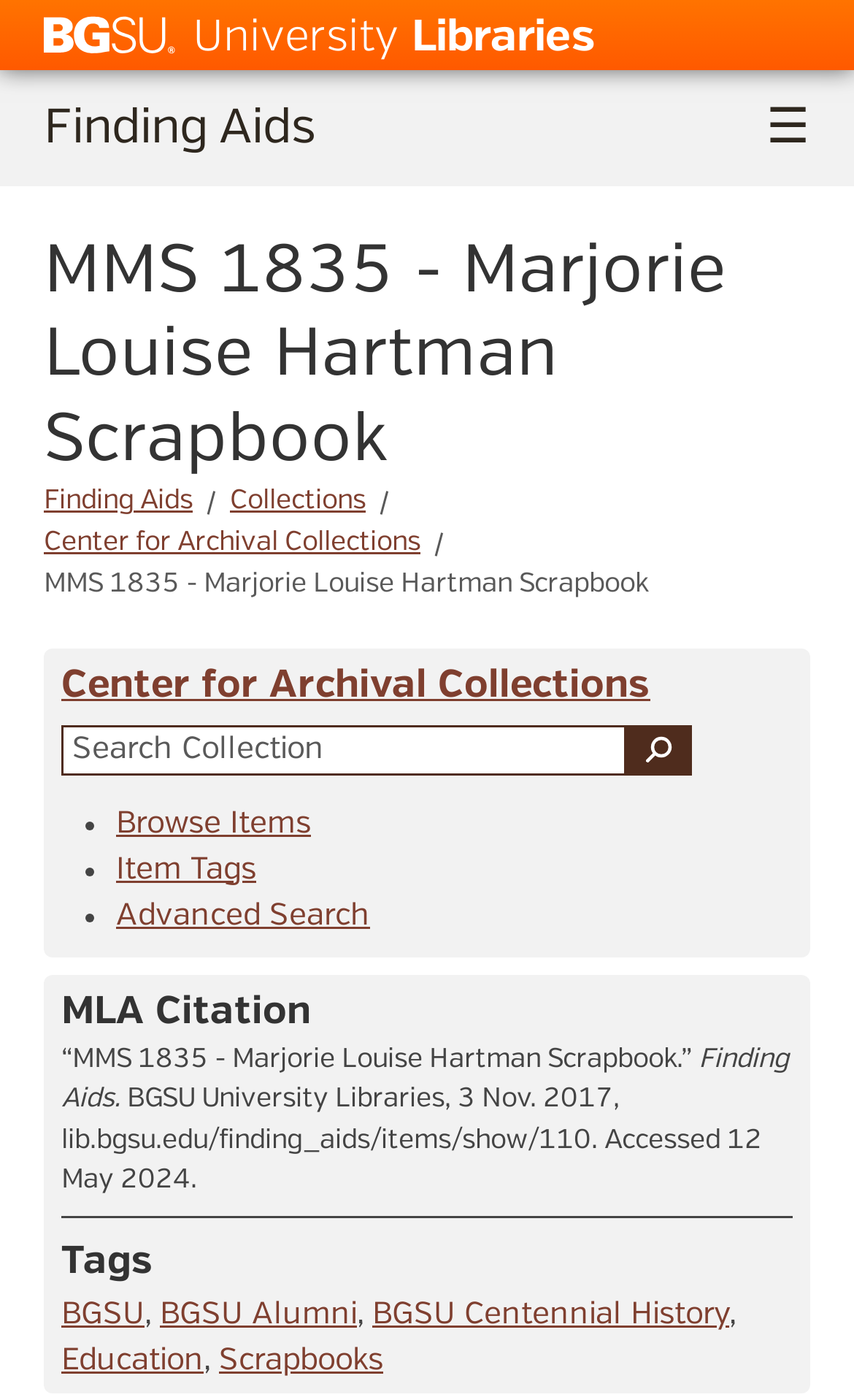Find and generate the main title of the webpage.

MMS 1835 - Marjorie Louise Hartman Scrapbook